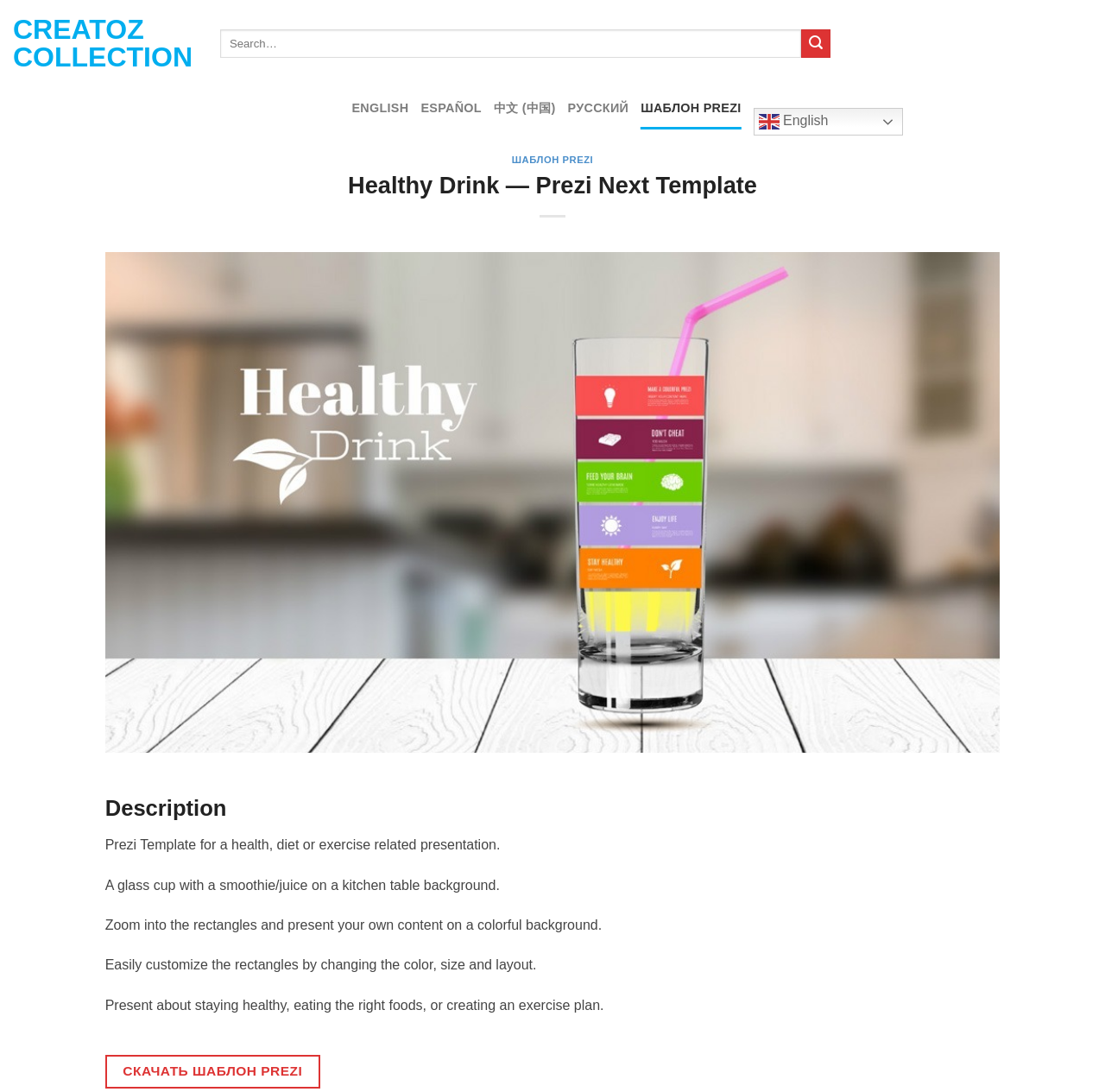Locate the UI element described by aria-label="Submit" in the provided webpage screenshot. Return the bounding box coordinates in the format (top-left x, top-left y, bottom-right x, bottom-right y), ensuring all values are between 0 and 1.

[0.725, 0.027, 0.752, 0.053]